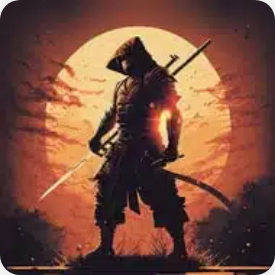Please provide a comprehensive answer to the question based on the screenshot: What is the warrior figure holding in the image?

According to the caption, the character is dressed in traditional attire and wields a sword, suggesting that the warrior figure is holding a sword in the image.